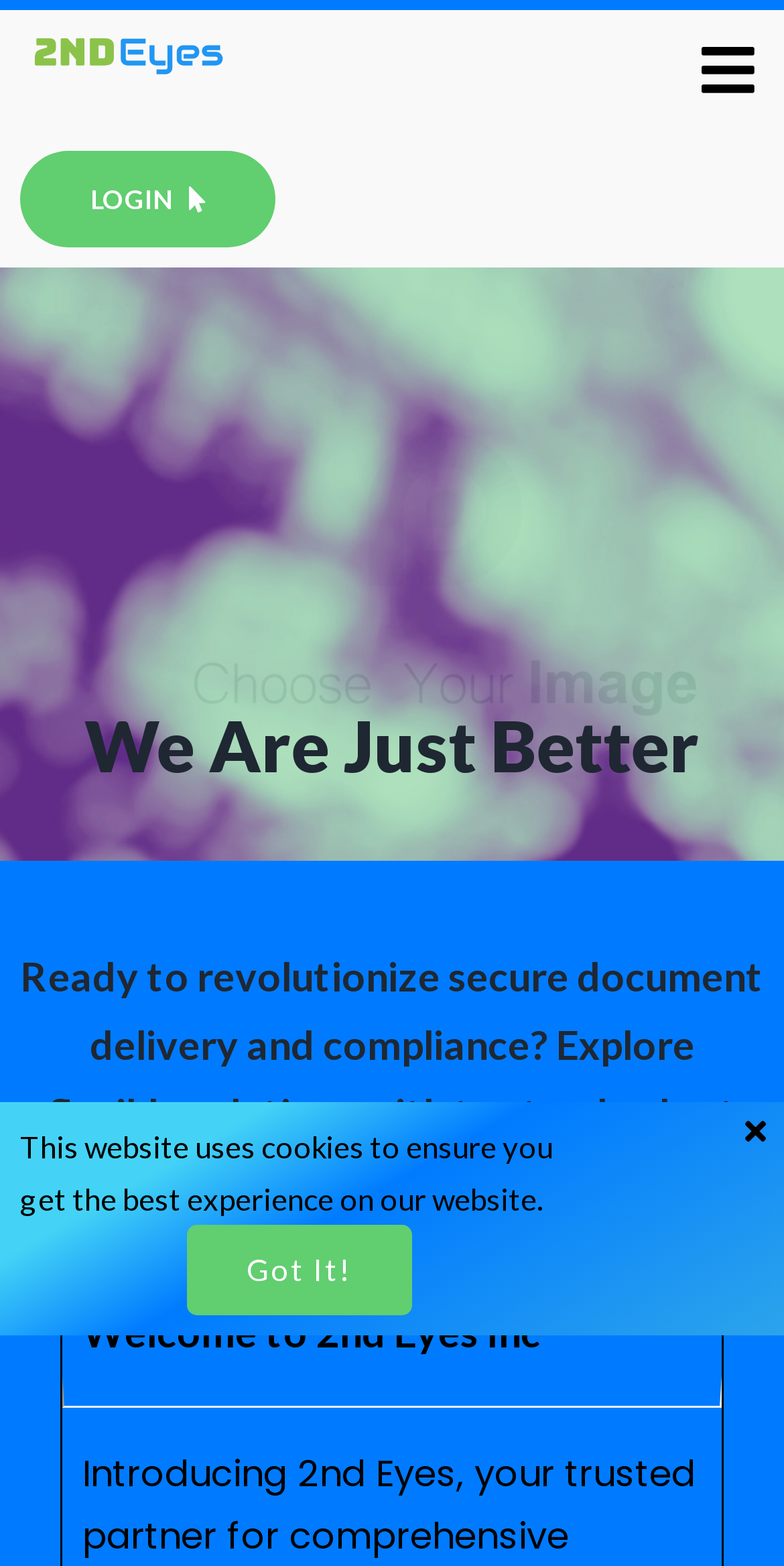Write a detailed summary of the webpage, including text, images, and layout.

The webpage is about 2nd Eyes Inc, with a prominent logo at the top left corner. Below the logo, there is a link to "LOGIN" with an arrow icon. 

On the top section of the page, there is a notification bar with a message "This website uses cookies to ensure you get the best experience on our website." accompanied by a "Got It!" button on the right side.

The main content of the page is divided into two sections. The first section has a heading "We Are Just Better" followed by a subheading "Ready to revolutionize secure document delivery and compliance? Explore flexible solutions with to standards at 2nd Eyes Inc." 

Below this section, there is a welcome message "Welcome to 2nd Eyes Inc". A horizontal separator line is placed underneath, separating the welcome message from the rest of the content.